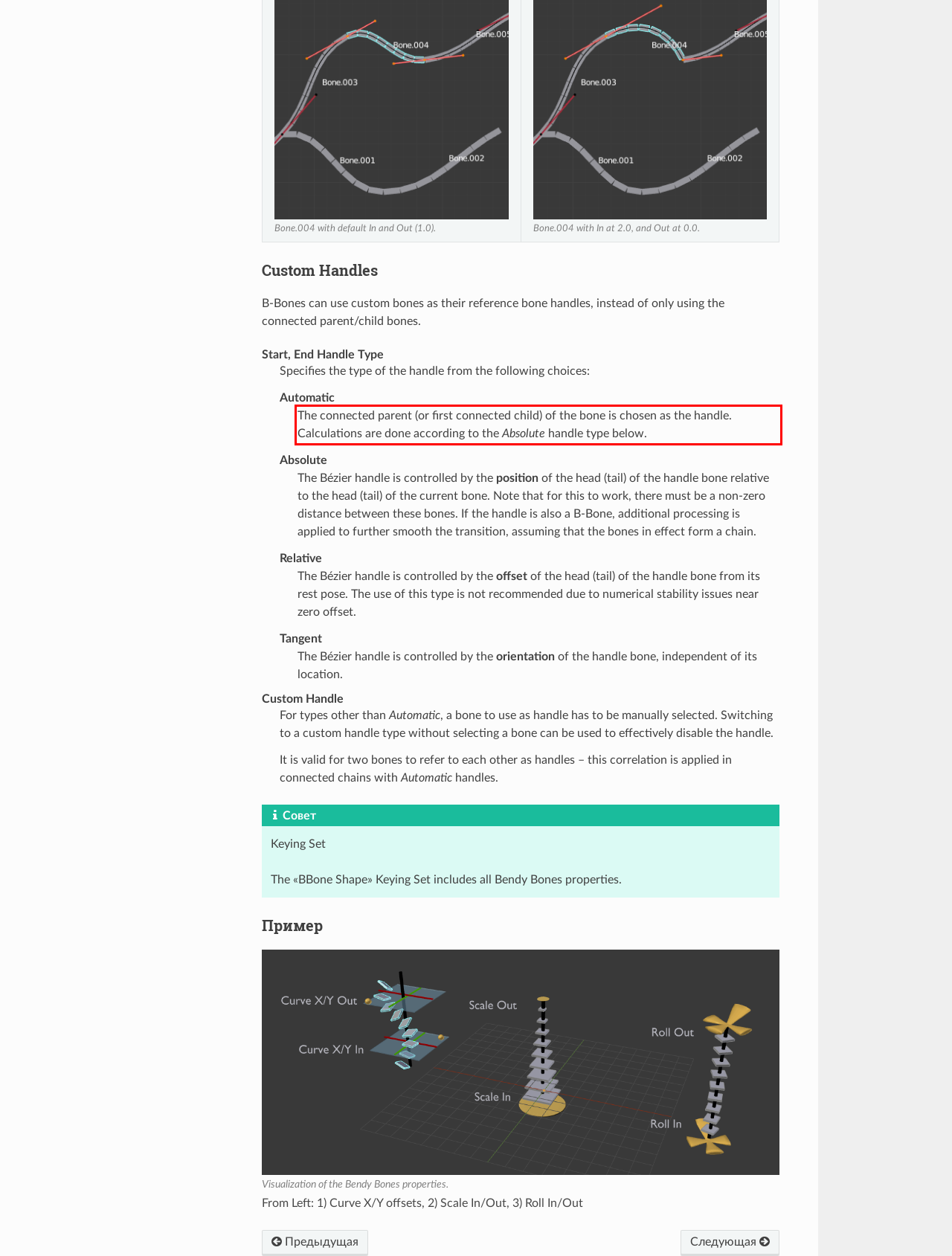Please identify the text within the red rectangular bounding box in the provided webpage screenshot.

The connected parent (or first connected child) of the bone is chosen as the handle. Calculations are done according to the Absolute handle type below.